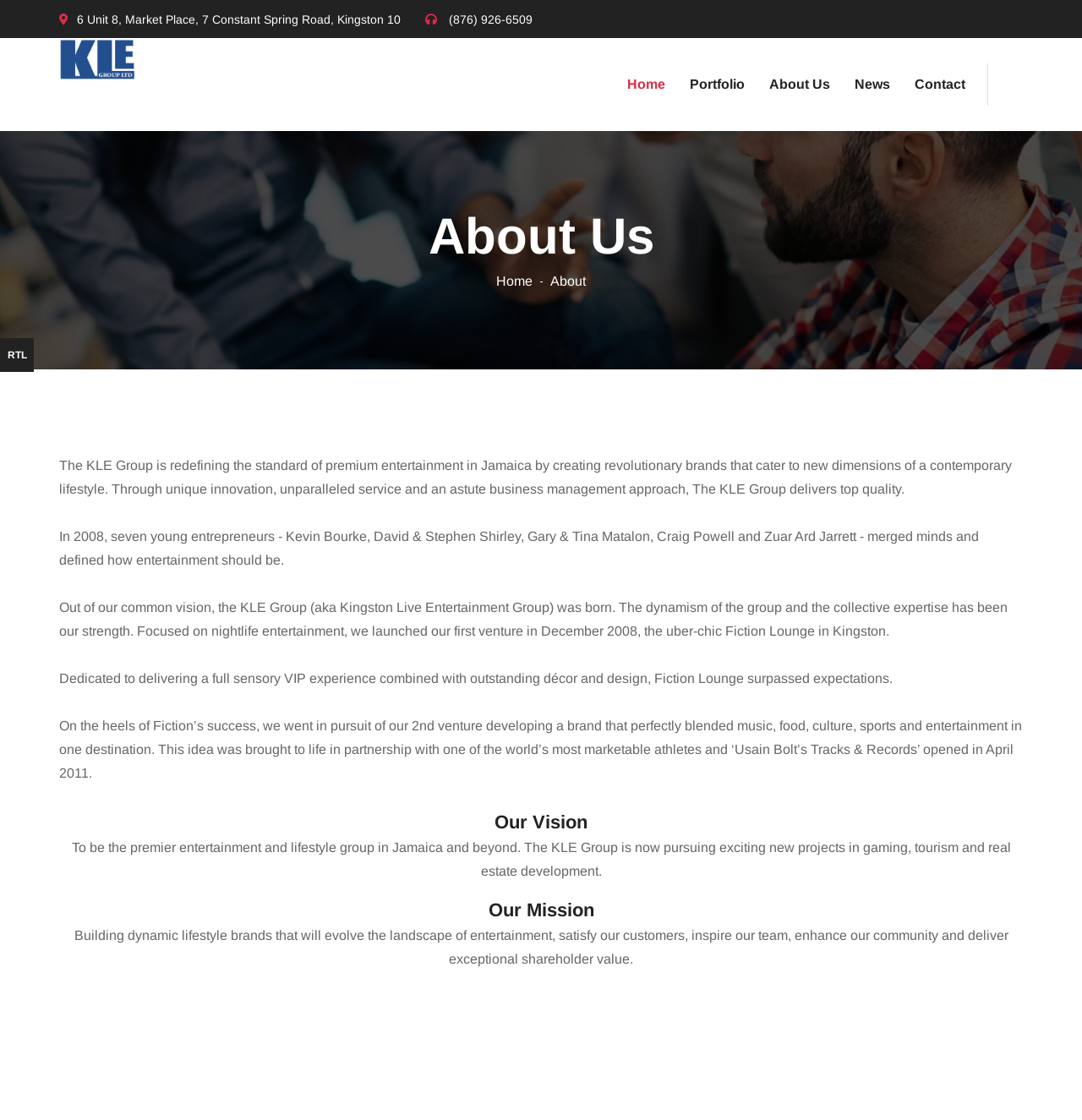Please identify the bounding box coordinates of the clickable area that will fulfill the following instruction: "Get pricing". The coordinates should be in the format of four float numbers between 0 and 1, i.e., [left, top, right, bottom].

None